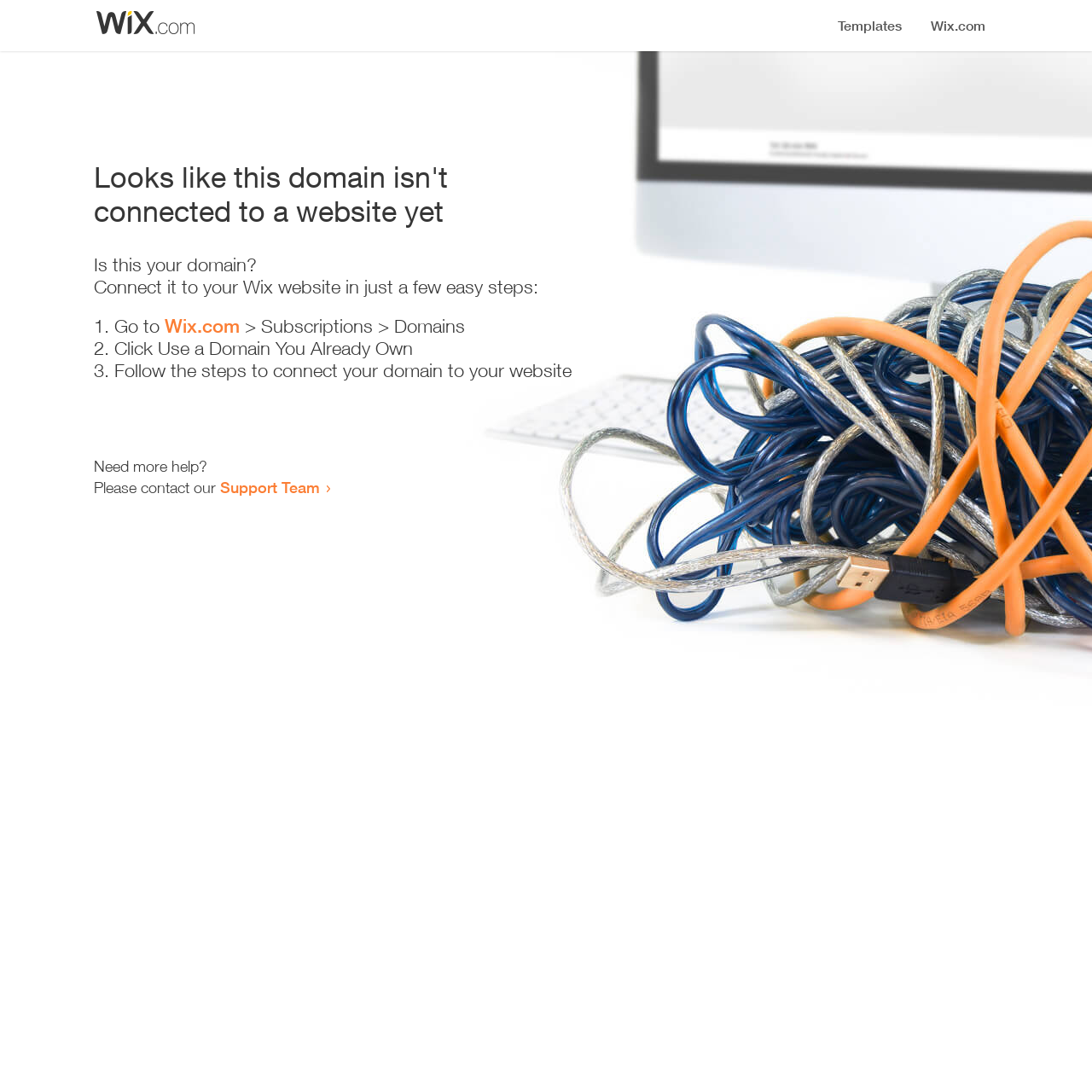Locate the bounding box coordinates of the UI element described by: "Wix.com". The bounding box coordinates should consist of four float numbers between 0 and 1, i.e., [left, top, right, bottom].

[0.151, 0.288, 0.22, 0.309]